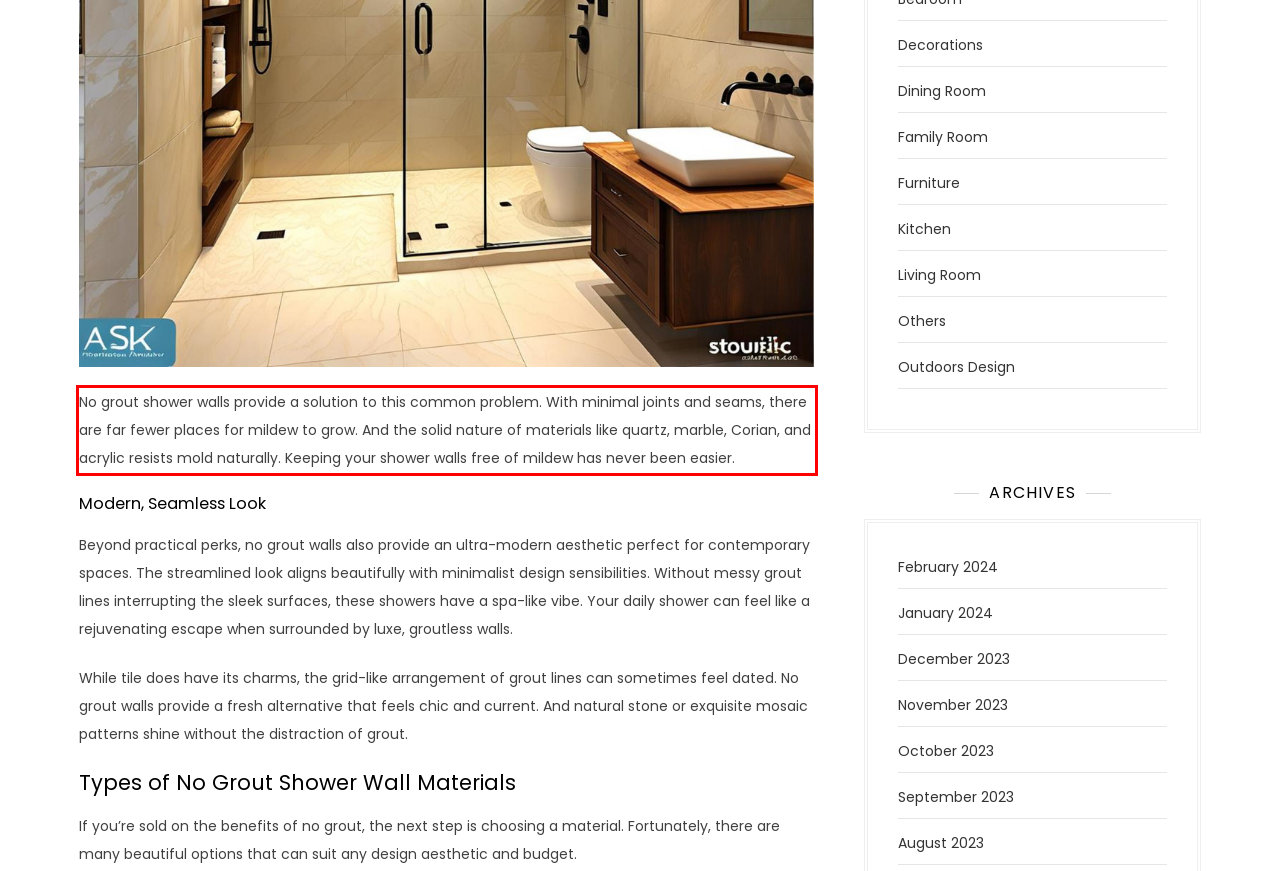Please use OCR to extract the text content from the red bounding box in the provided webpage screenshot.

No grout shower walls provide a solution to this common problem. With minimal joints and seams, there are far fewer places for mildew to grow. And the solid nature of materials like quartz, marble, Corian, and acrylic resists mold naturally. Keeping your shower walls free of mildew has never been easier.